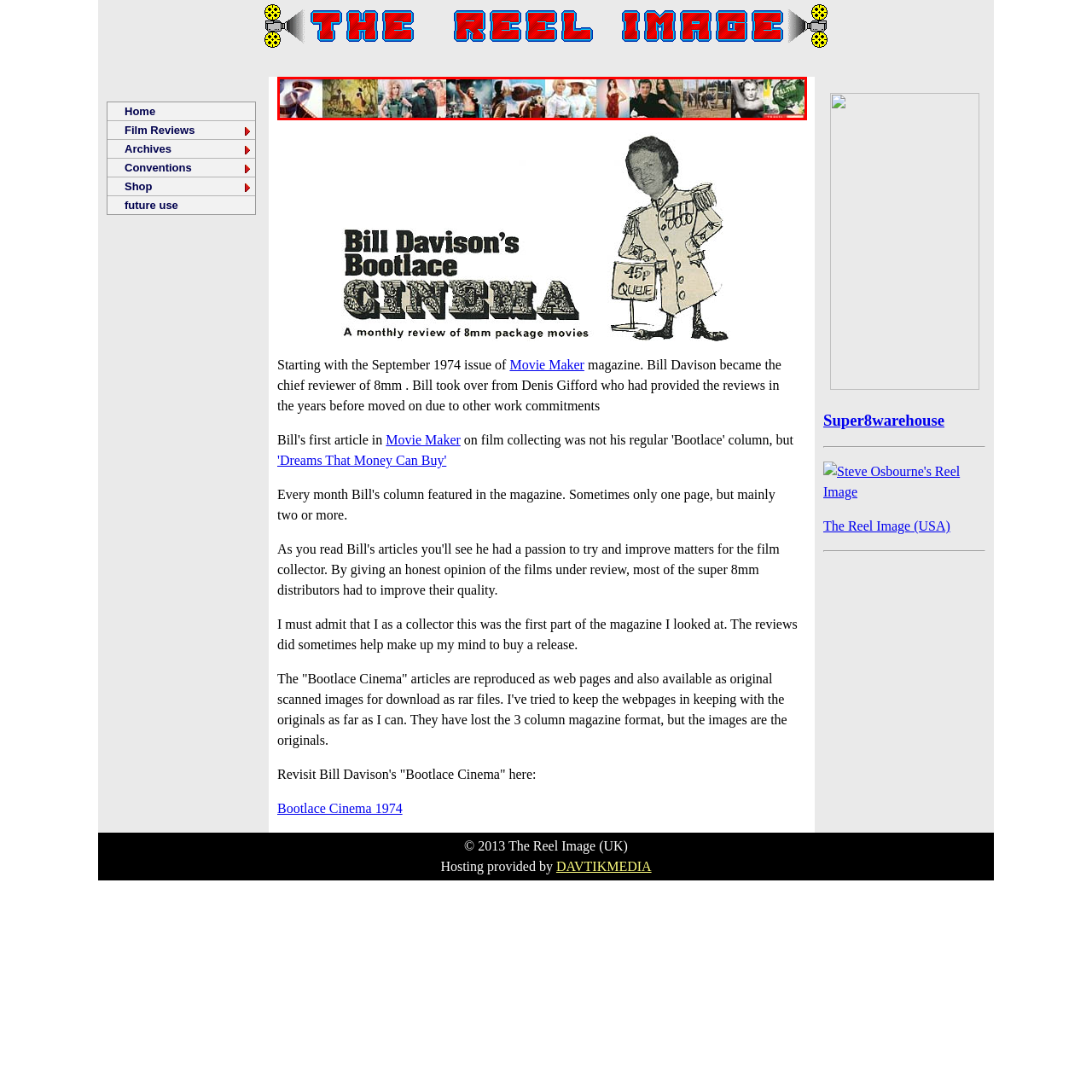What is the style of the film stills?
Analyze the image segment within the red bounding box and respond to the question using a single word or brief phrase.

Vibrant